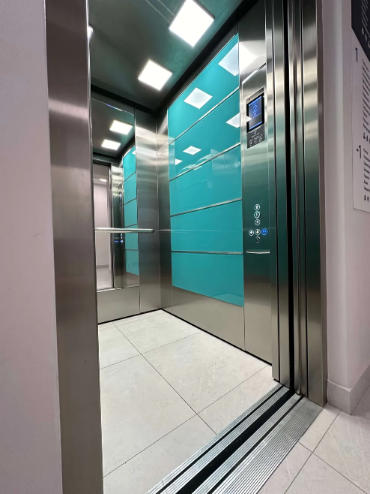What type of lights are embedded in the ceiling?
Based on the image content, provide your answer in one word or a short phrase.

Rectangular